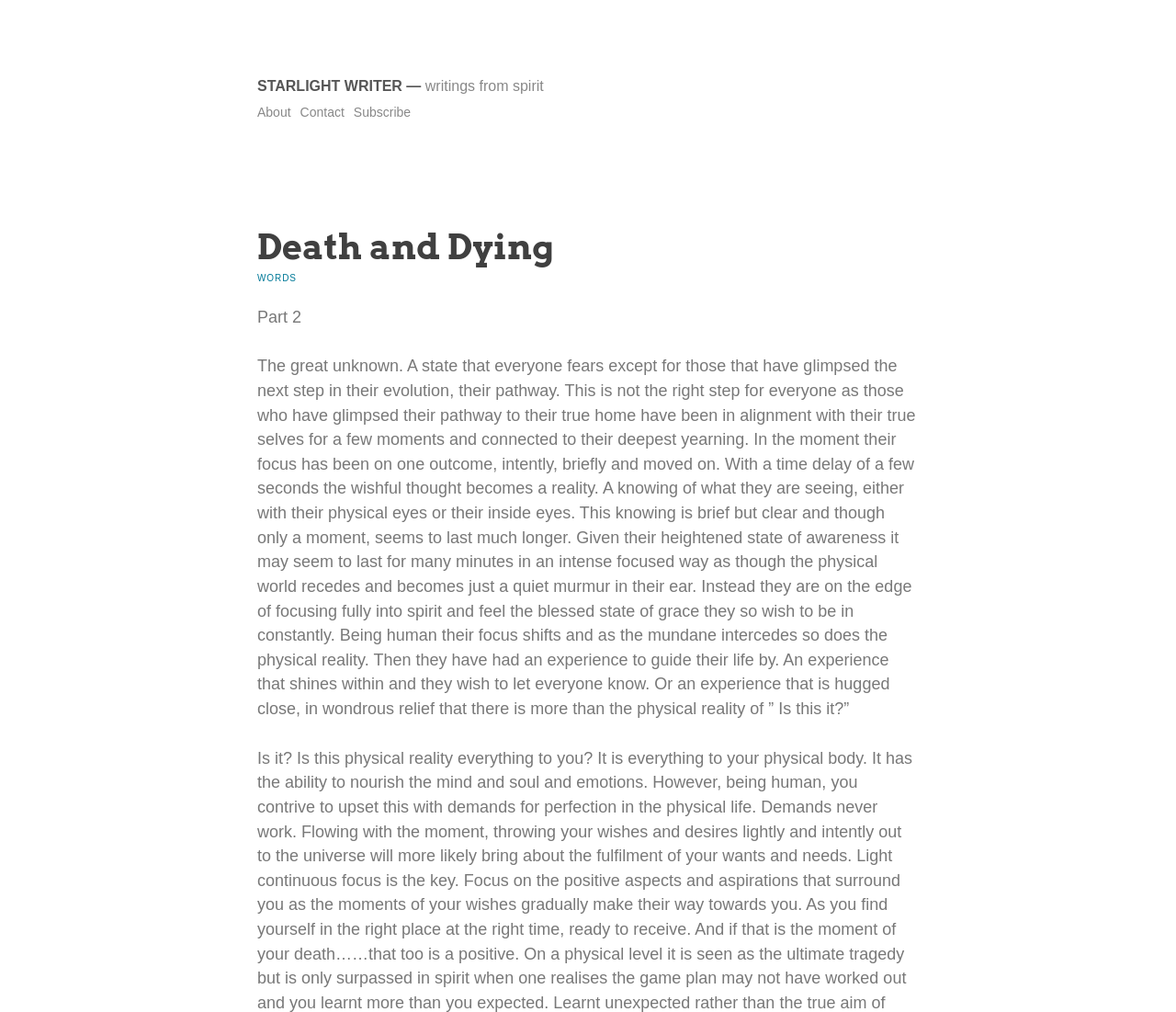What is the theme of the 'WORDS' link?
Answer the question with a single word or phrase, referring to the image.

Death and Dying